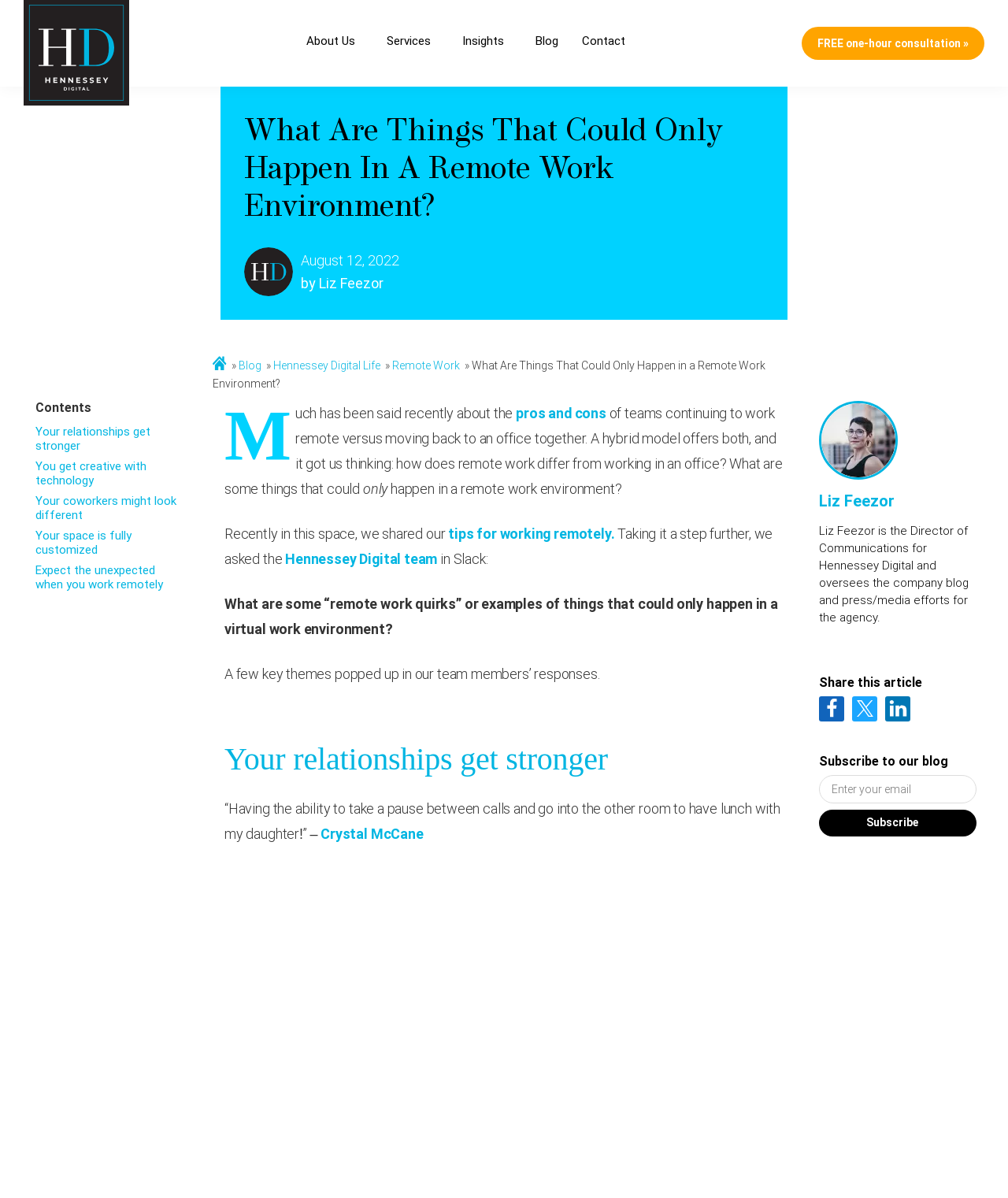Using the details from the image, please elaborate on the following question: What is the theme of the section with the heading 'Your relationships get stronger'?

I inferred the theme of the section as 'Remote work benefits' by analyzing the heading 'Your relationships get stronger' and the surrounding content which discusses the advantages of remote work, such as being able to take a pause between calls and spend time with family.